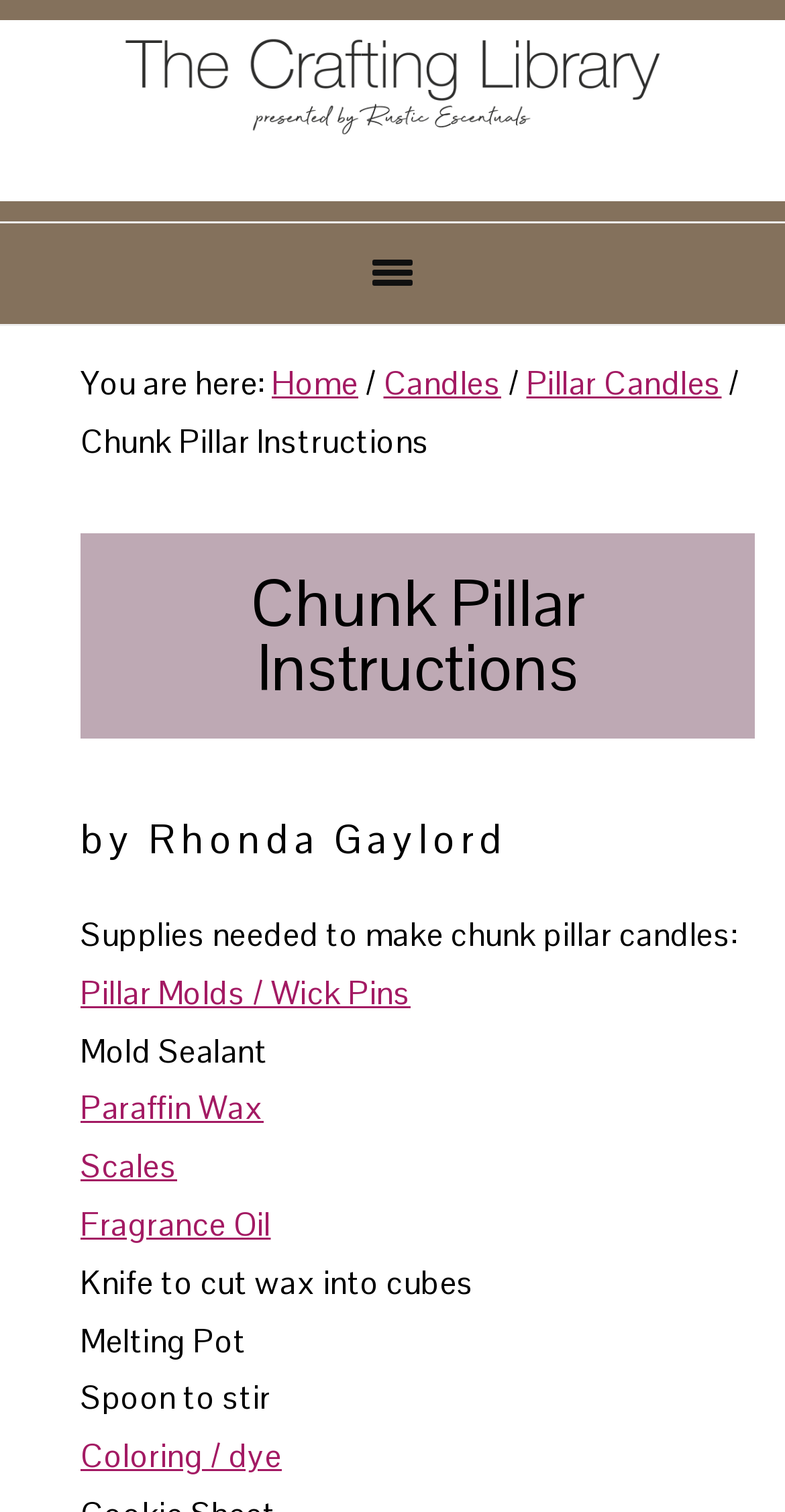Provide a one-word or one-phrase answer to the question:
What is the first supply needed for making chunk pillar candles?

Pillar Molds / Wick Pins